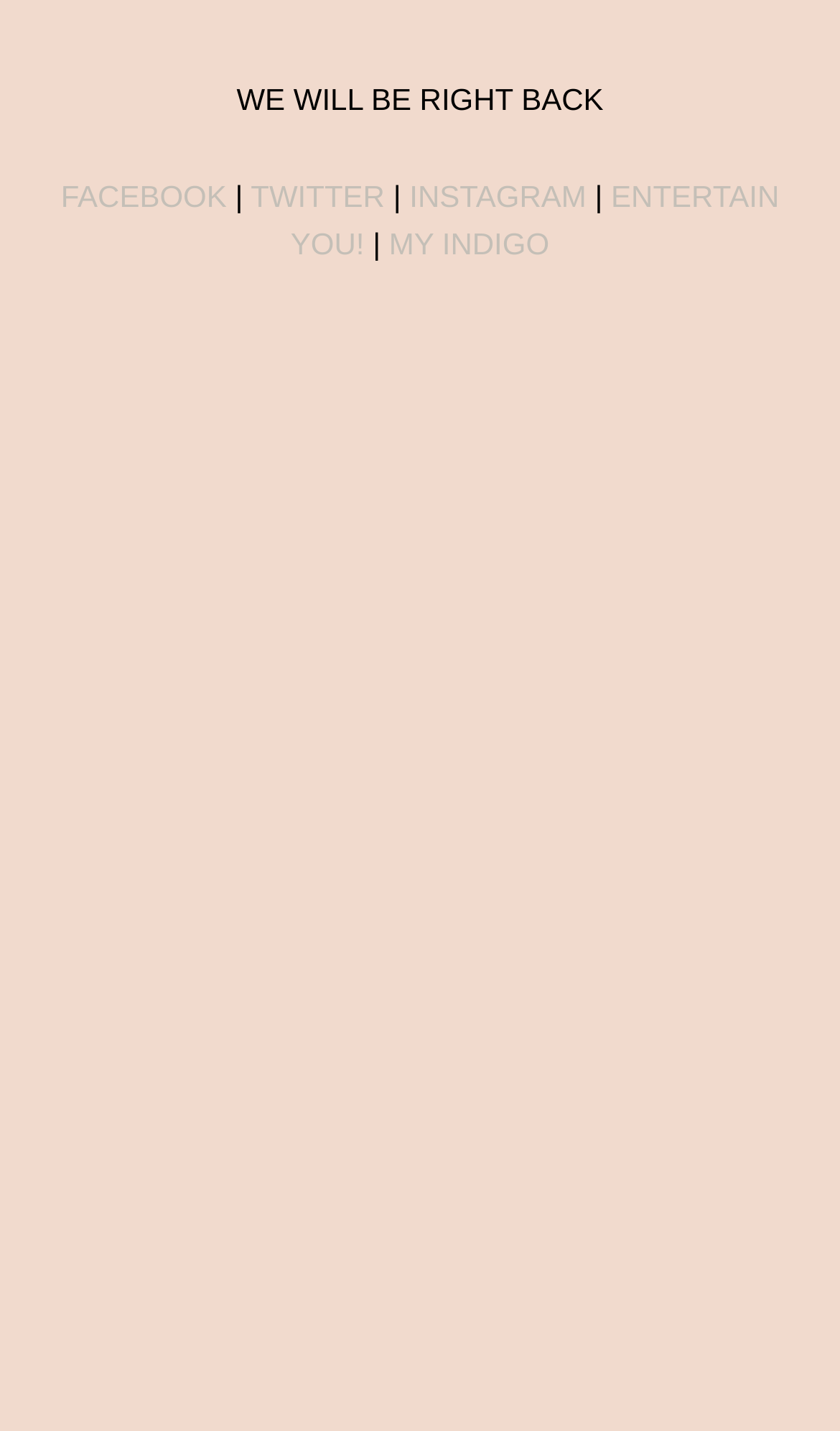Explain the webpage's design and content in an elaborate manner.

The webpage is a fan site dedicated to the band Within Temptation. At the top of the page, a prominent message reads "WE WILL BE RIGHT BACK". Below this message, there is a row of social media links, including Facebook, Twitter, and Instagram, which are positioned horizontally next to each other. 

To the right of the social media links, there is another link labeled "ENTERTAIN YOU!" which is slightly larger than the social media links. Below this link, there is a separator line, and then another link labeled "MY INDIGO". The overall layout of the page is simple, with a focus on the prominent message at the top and the row of social media links below.